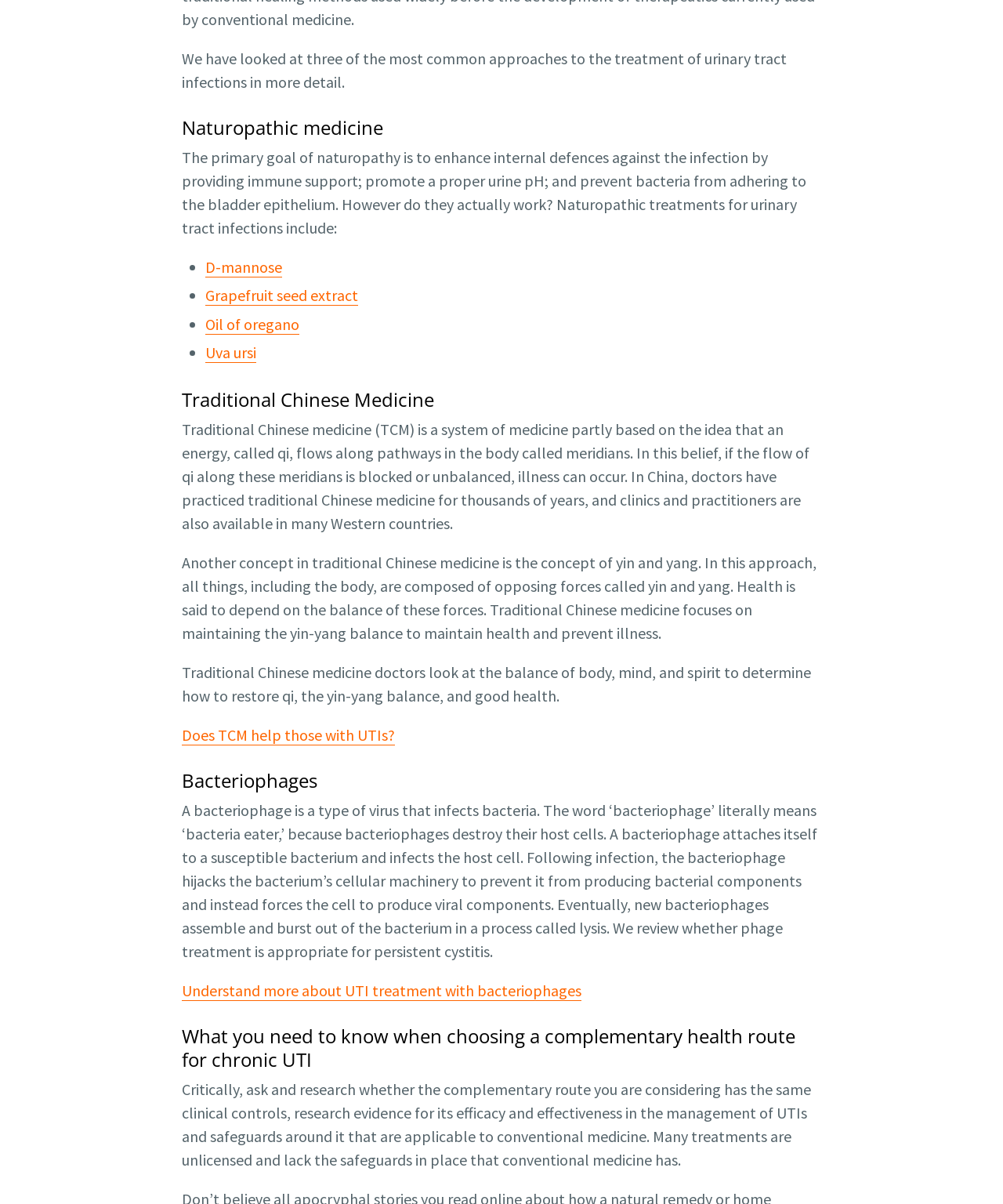Answer in one word or a short phrase: 
What is the concept in traditional Chinese medicine?

Yin and yang